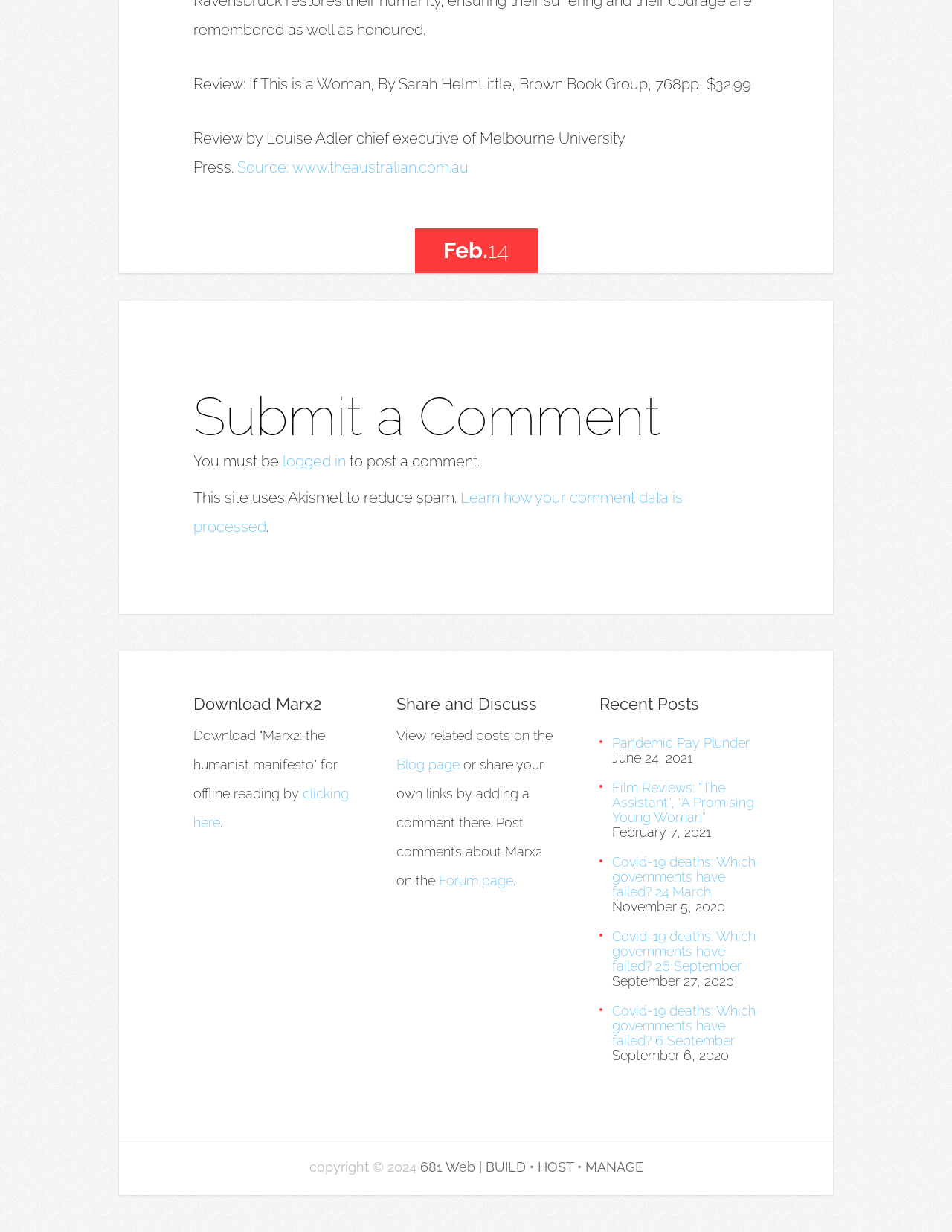Provide a thorough and detailed response to the question by examining the image: 
Who wrote the review?

The author of the review can be found in the second StaticText element, which reads 'Review by Louise Adler chief executive of Melbourne University Press.'